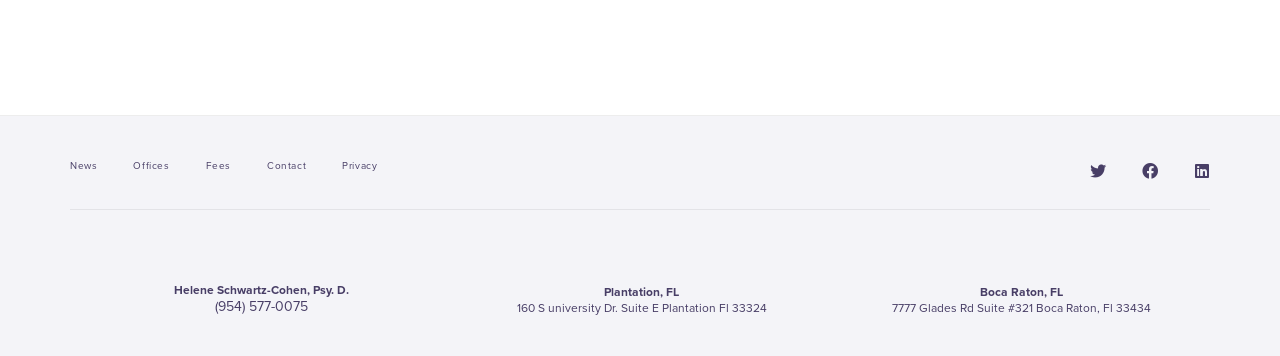Given the description: "Offices", determine the bounding box coordinates of the UI element. The coordinates should be formatted as four float numbers between 0 and 1, [left, top, right, bottom].

[0.104, 0.433, 0.132, 0.502]